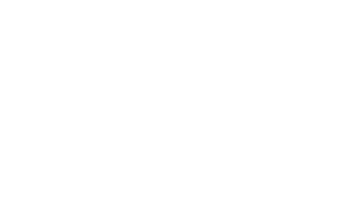Reply to the question with a single word or phrase:
What is the sofa ideal for?

Lounging and entertaining